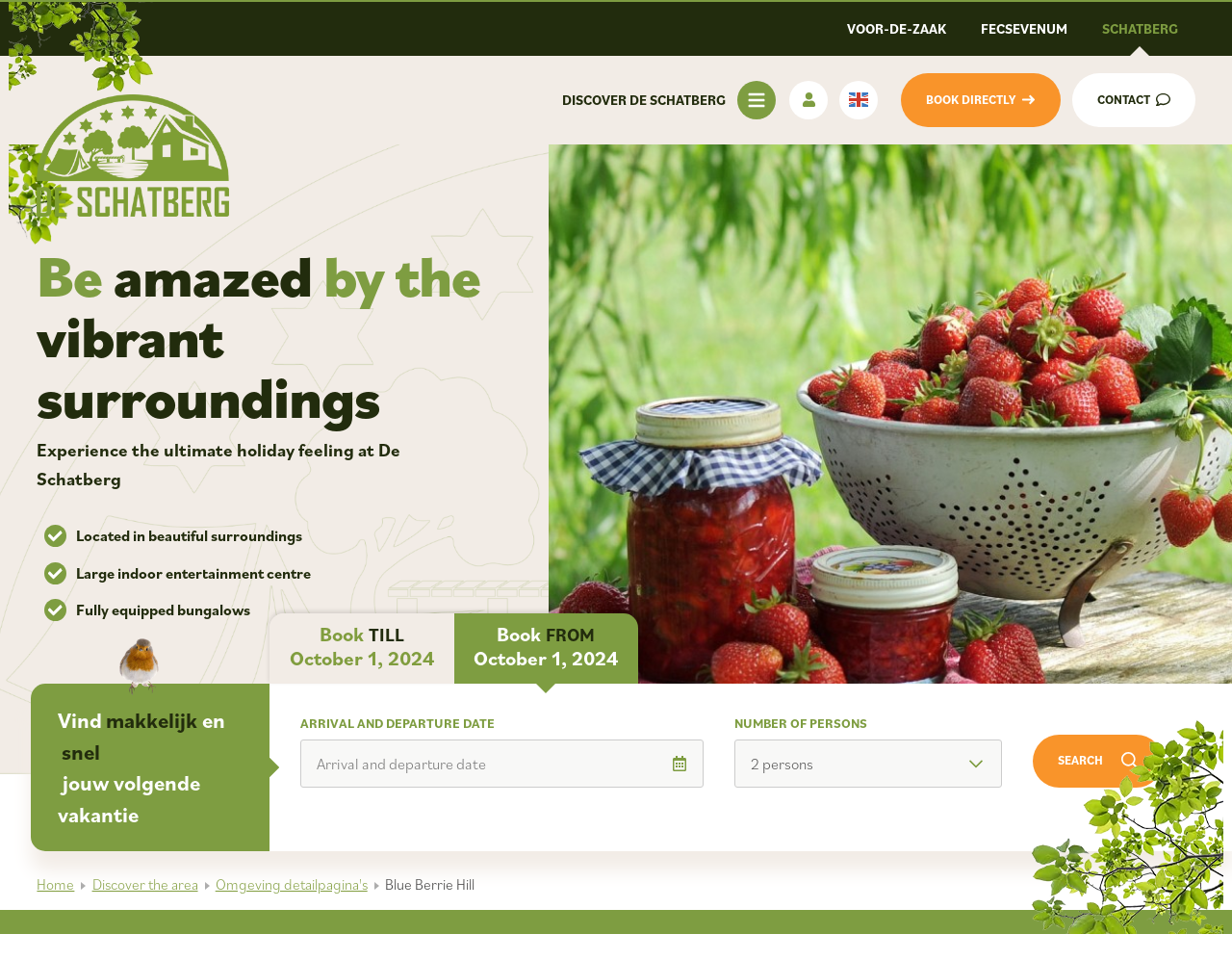Examine the image and give a thorough answer to the following question:
What is the call-to-action on the webpage?

The call-to-action on the webpage is a button labeled as 'SEARCH', which is located below the textbox for entering arrival and departure dates. This suggests that the user is encouraged to search for holiday bookings based on their entered dates.